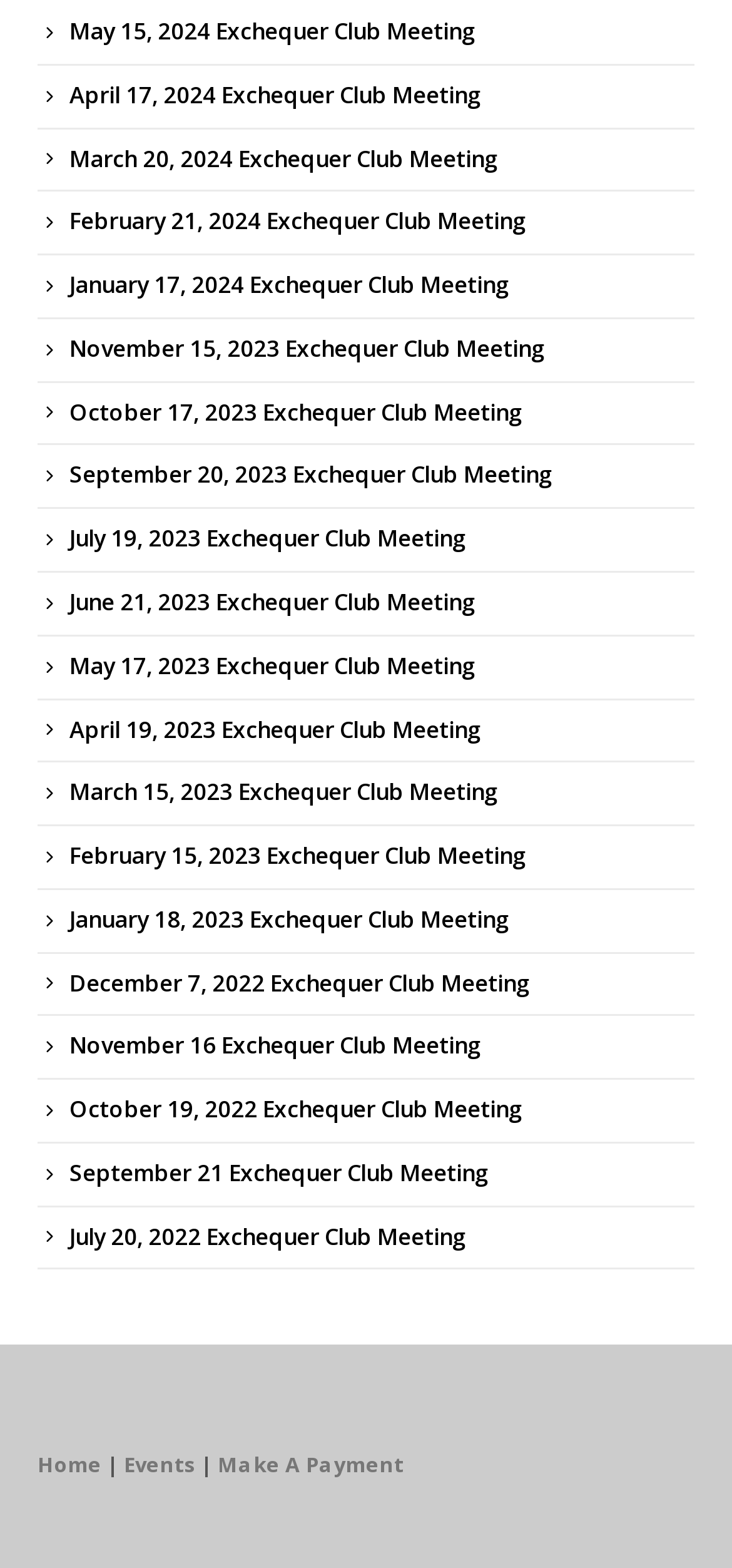Please locate the bounding box coordinates of the element that should be clicked to complete the given instruction: "View the Admin profile".

None